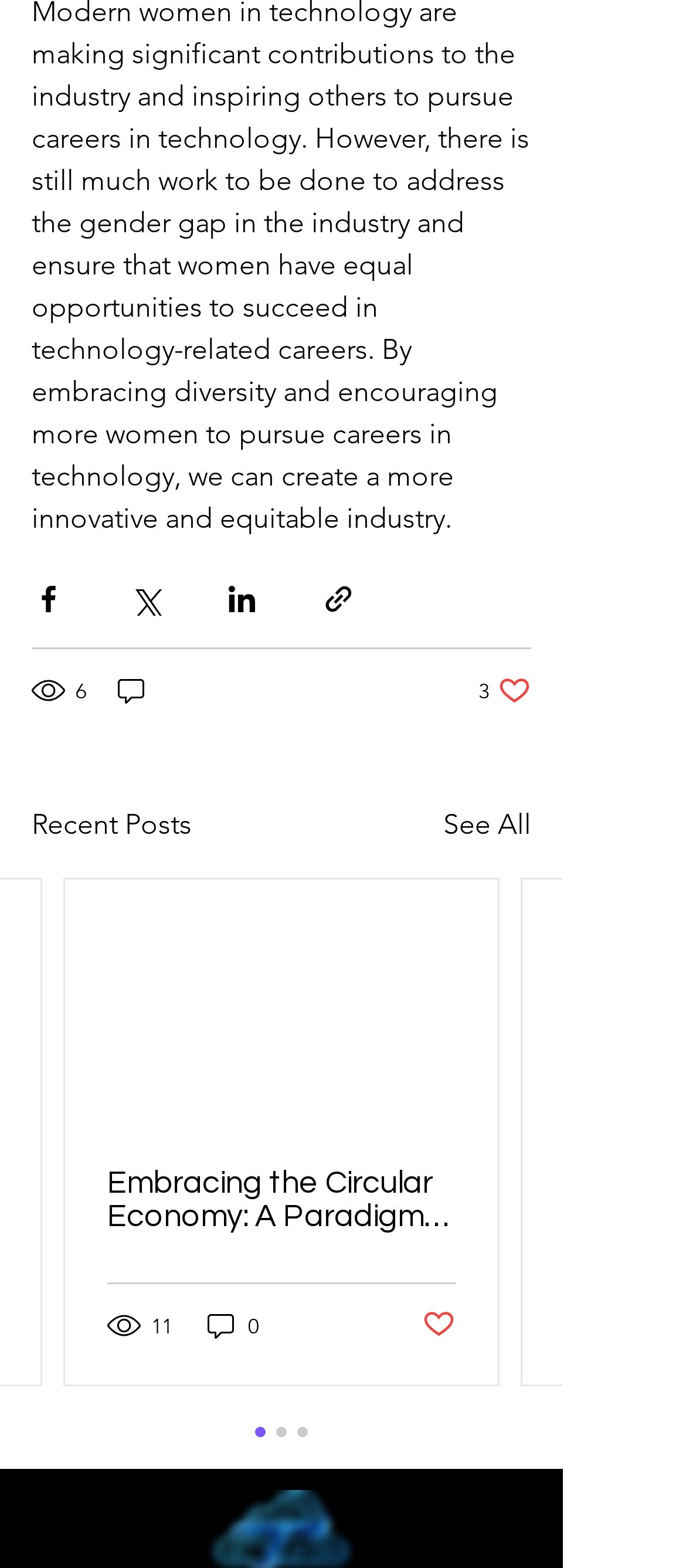How many likes does the first post have?
From the image, respond with a single word or phrase.

3 likes